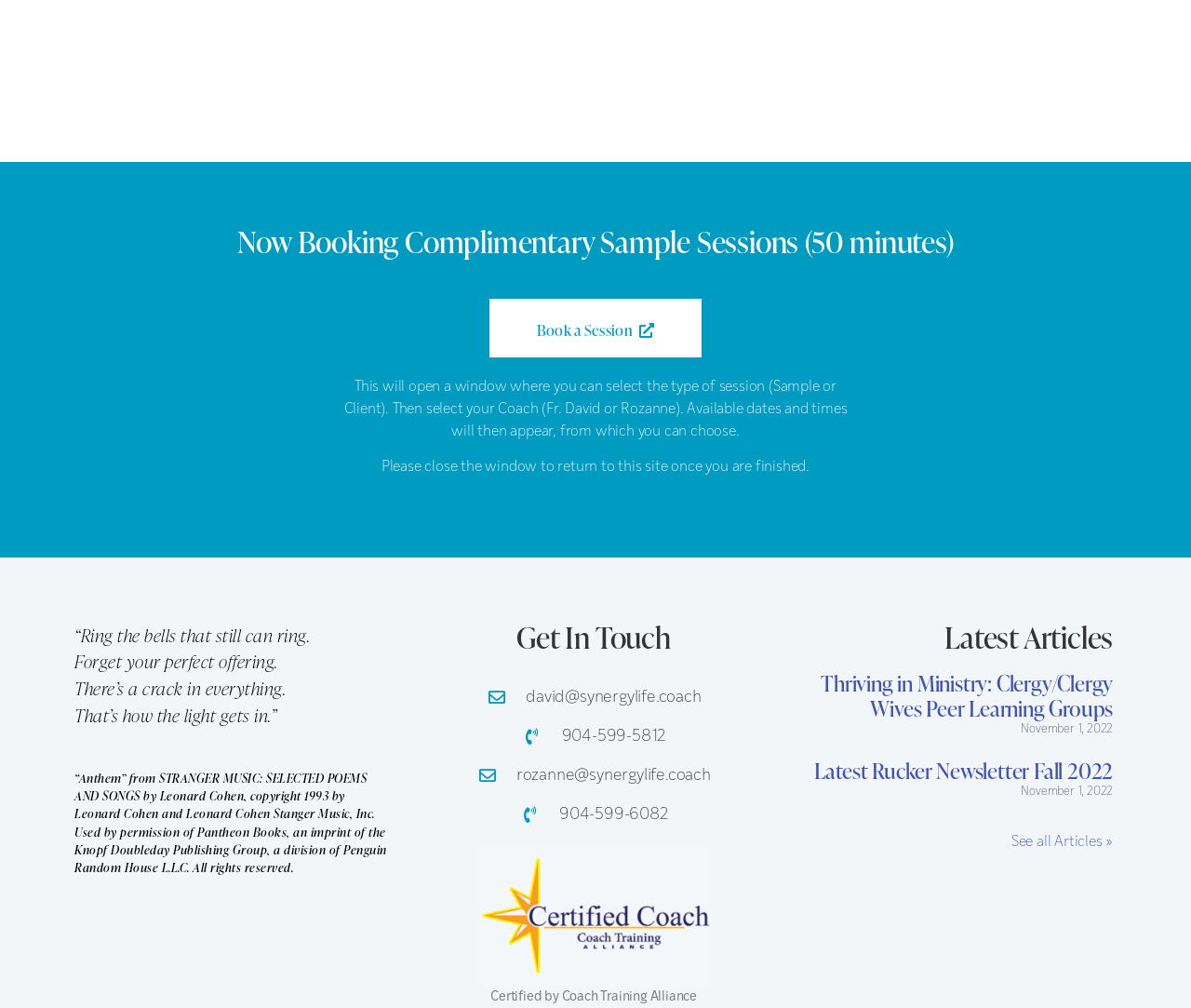Identify the bounding box coordinates for the UI element that matches this description: "Latest Rucker Newsletter Fall 2022".

[0.684, 0.75, 0.934, 0.78]